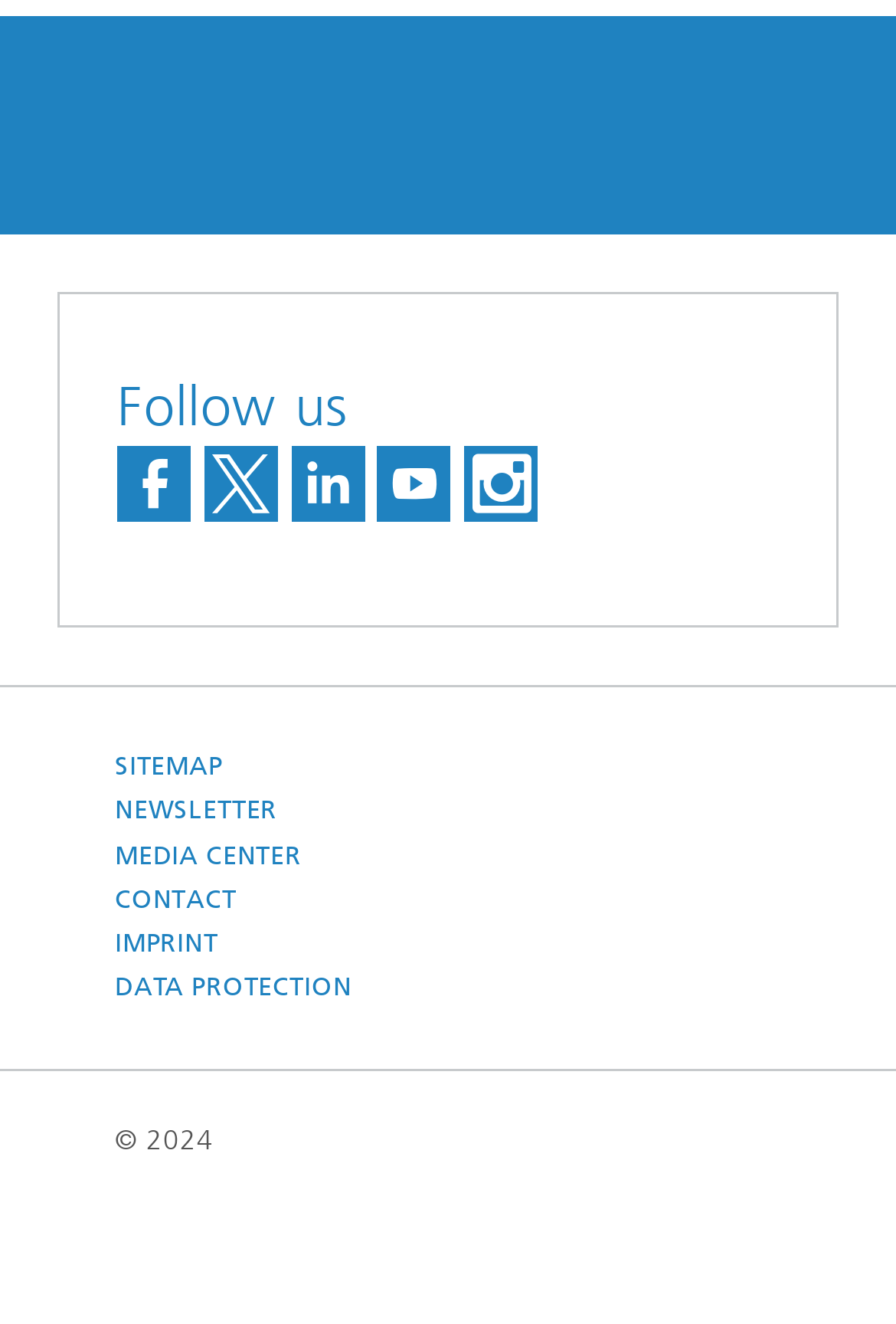Provide a single word or phrase answer to the question: 
What is the copyright year?

2024